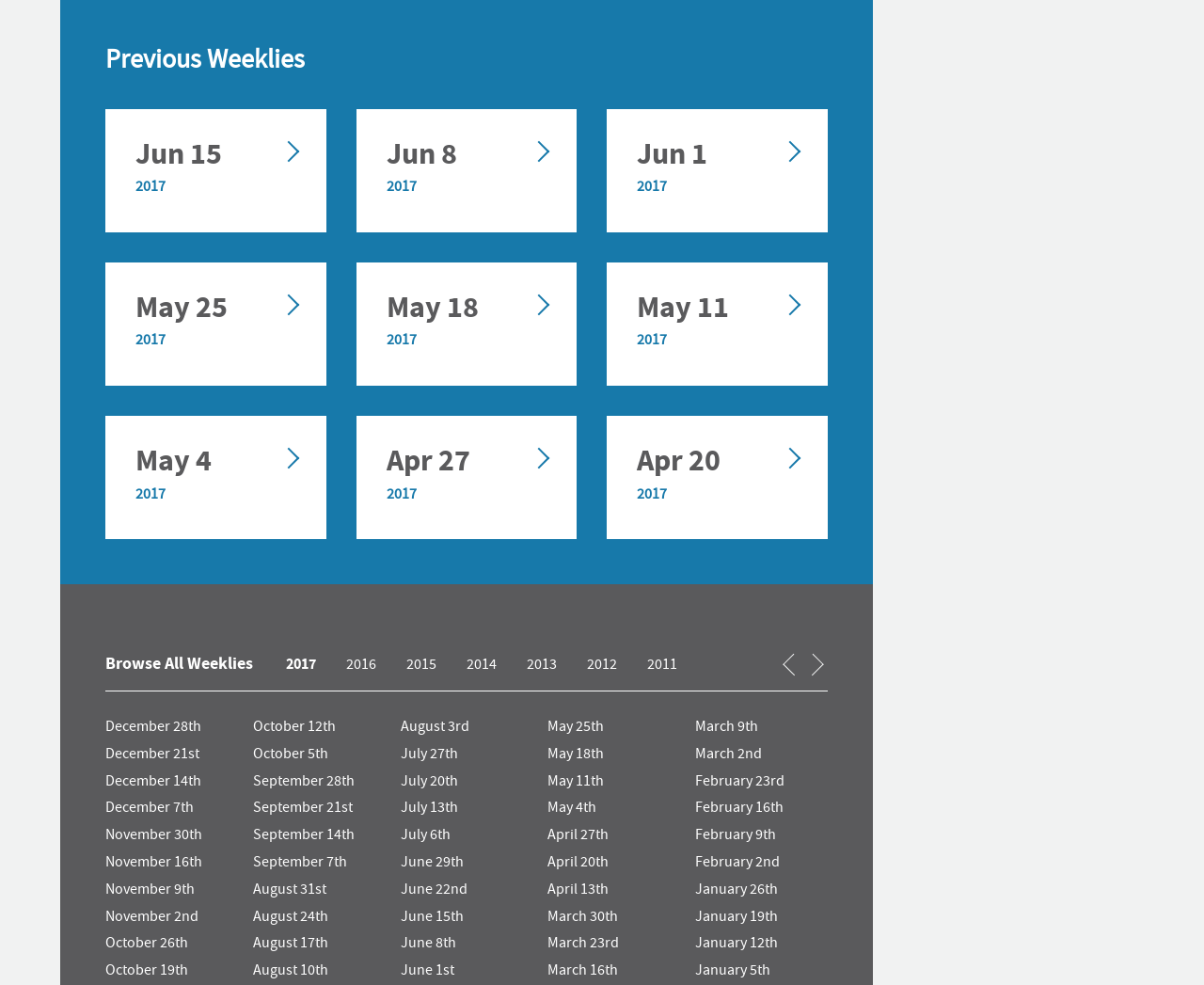Answer the question briefly using a single word or phrase: 
What is the topic of the news article?

Election News